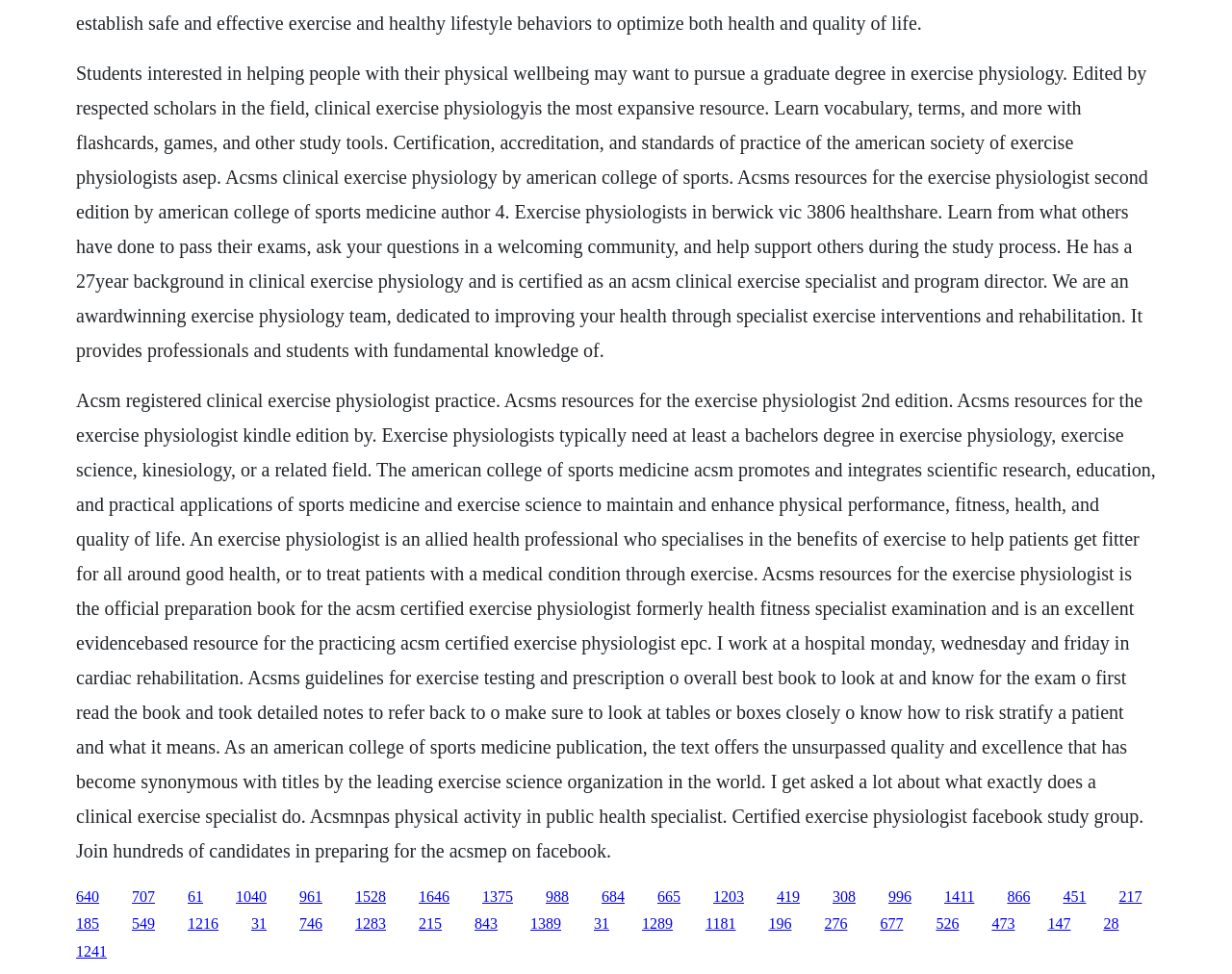Please find the bounding box coordinates of the element that needs to be clicked to perform the following instruction: "Read about the American College of Sports Medicine". The bounding box coordinates should be four float numbers between 0 and 1, represented as [left, top, right, bottom].

[0.107, 0.912, 0.126, 0.928]